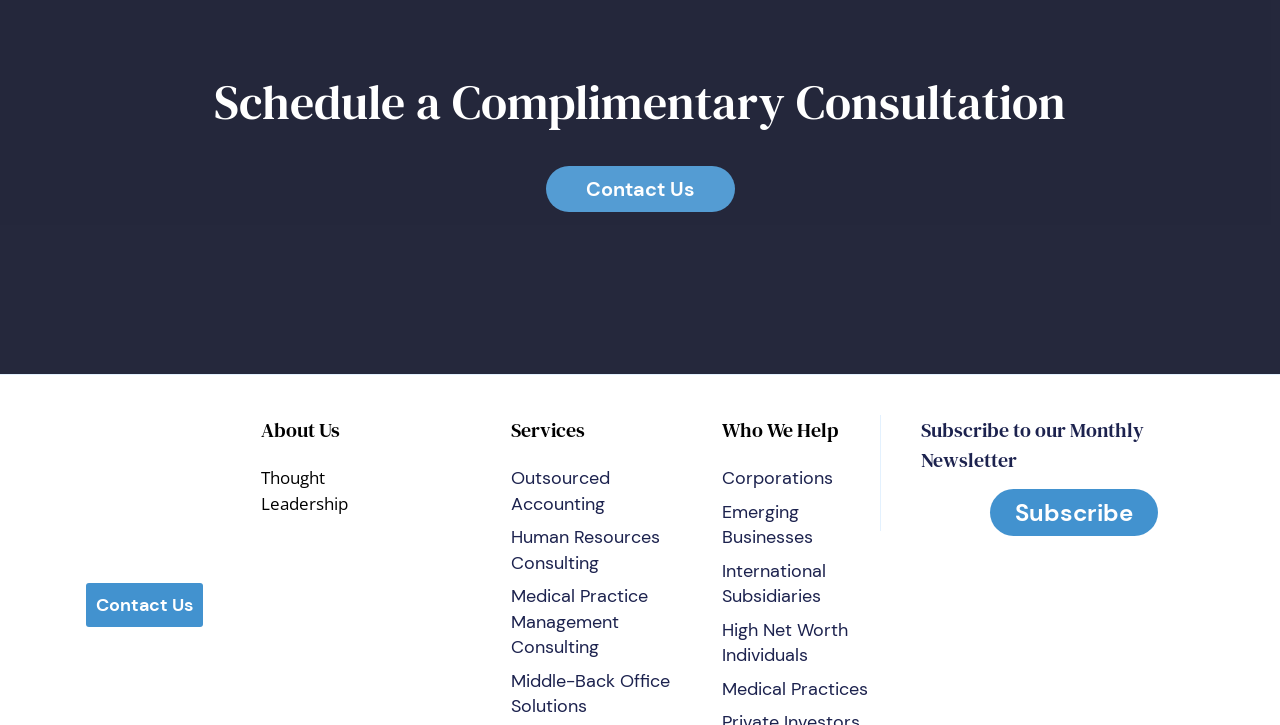Identify the bounding box coordinates for the region to click in order to carry out this instruction: "Learn about us". Provide the coordinates using four float numbers between 0 and 1, formatted as [left, top, right, bottom].

[0.204, 0.573, 0.324, 0.614]